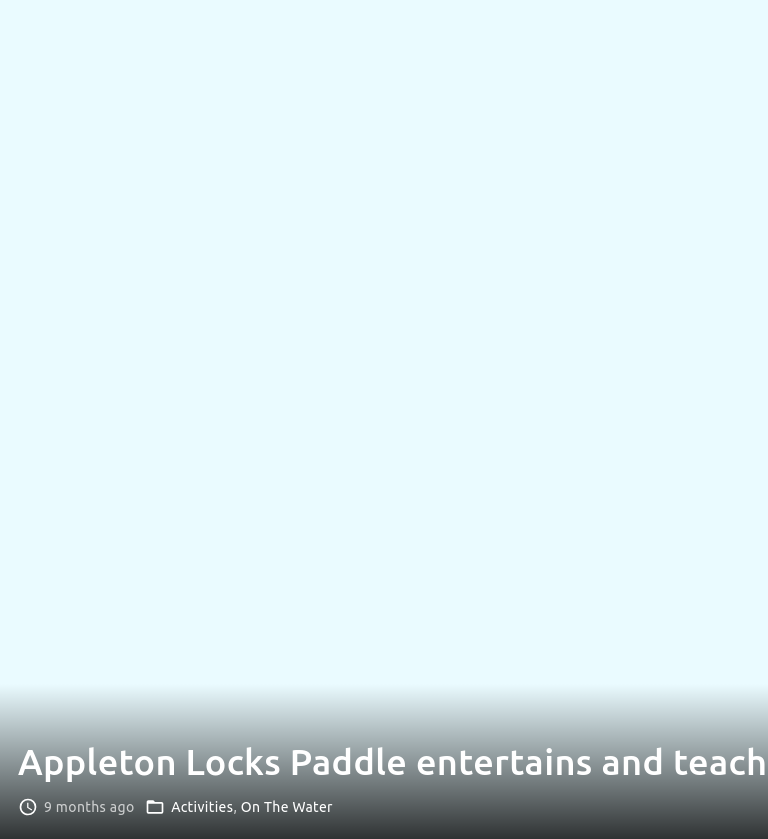How long ago did the event take place?
Based on the image, answer the question with as much detail as possible.

The caption notes that the event took place approximately nine months ago, providing a timeframe for when the kayaking experience occurred.